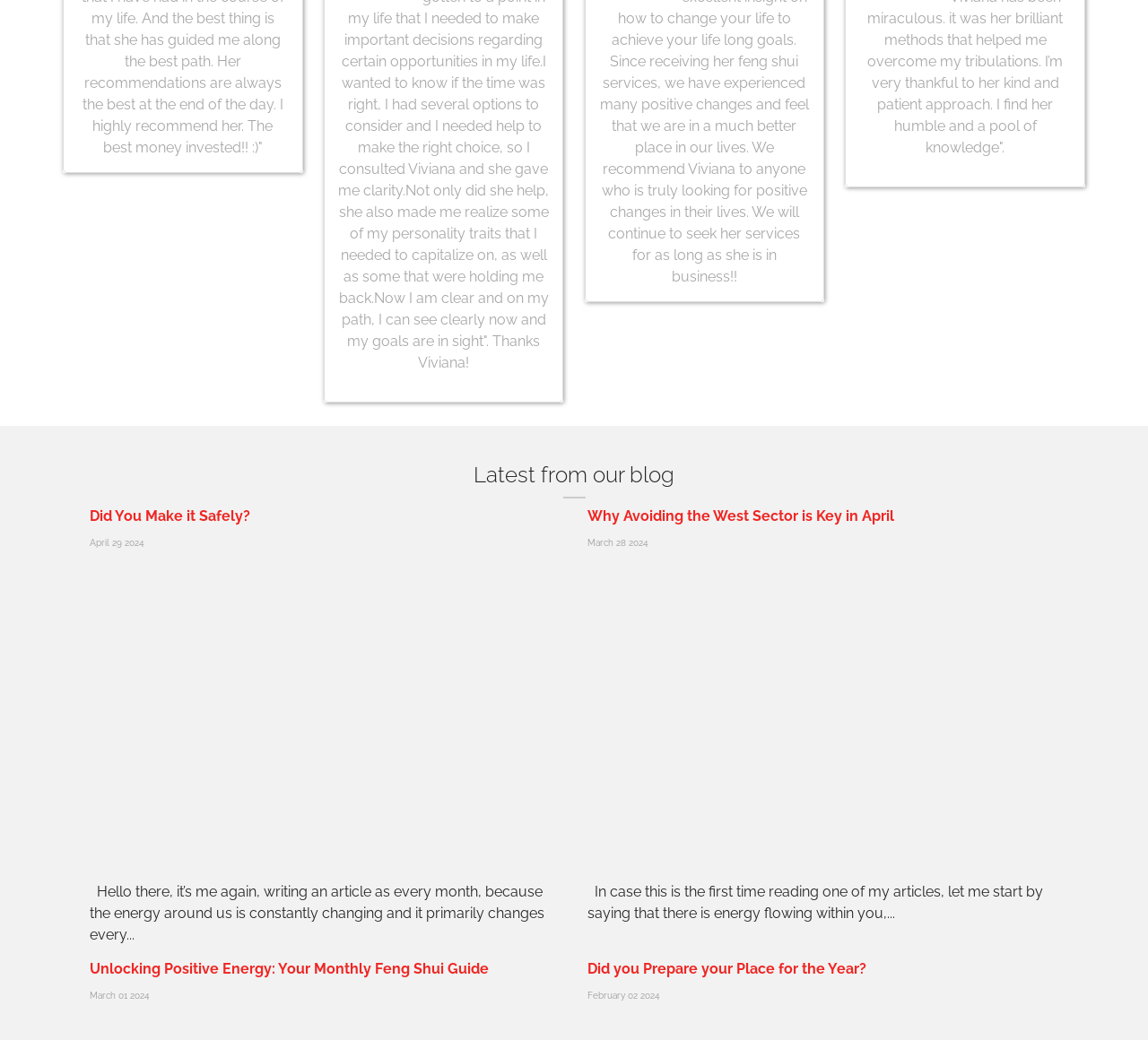Examine the image carefully and respond to the question with a detailed answer: 
What is the theme of the blog posts?

I analyzed the text content of the headings and static text elements, which mention terms like 'energy', 'Feng Shui guide', and 'positive energy'. Based on this, I inferred that the theme of the blog posts is Feng Shui.